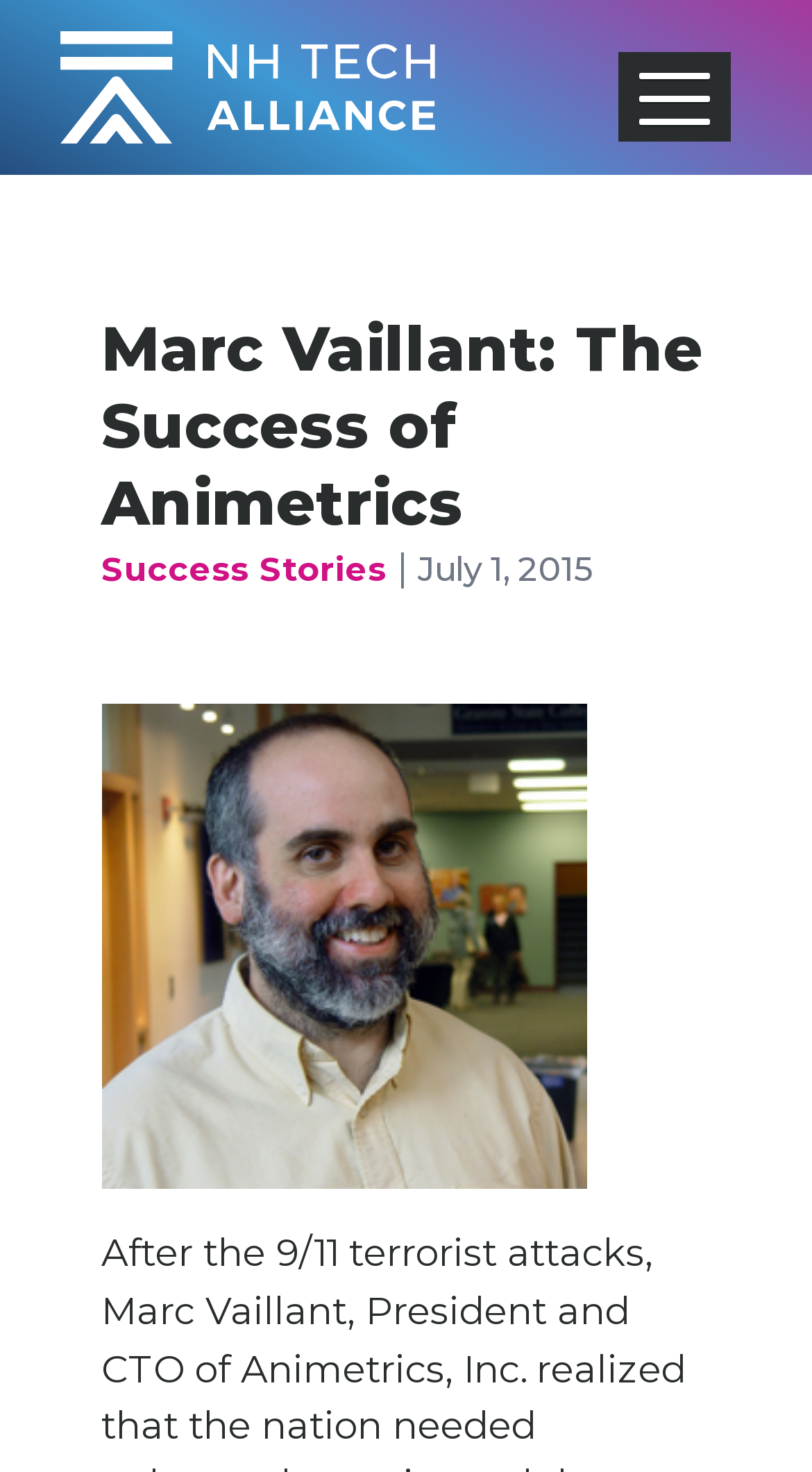Please answer the following question using a single word or phrase: 
What is the date of the article?

July 1, 2015